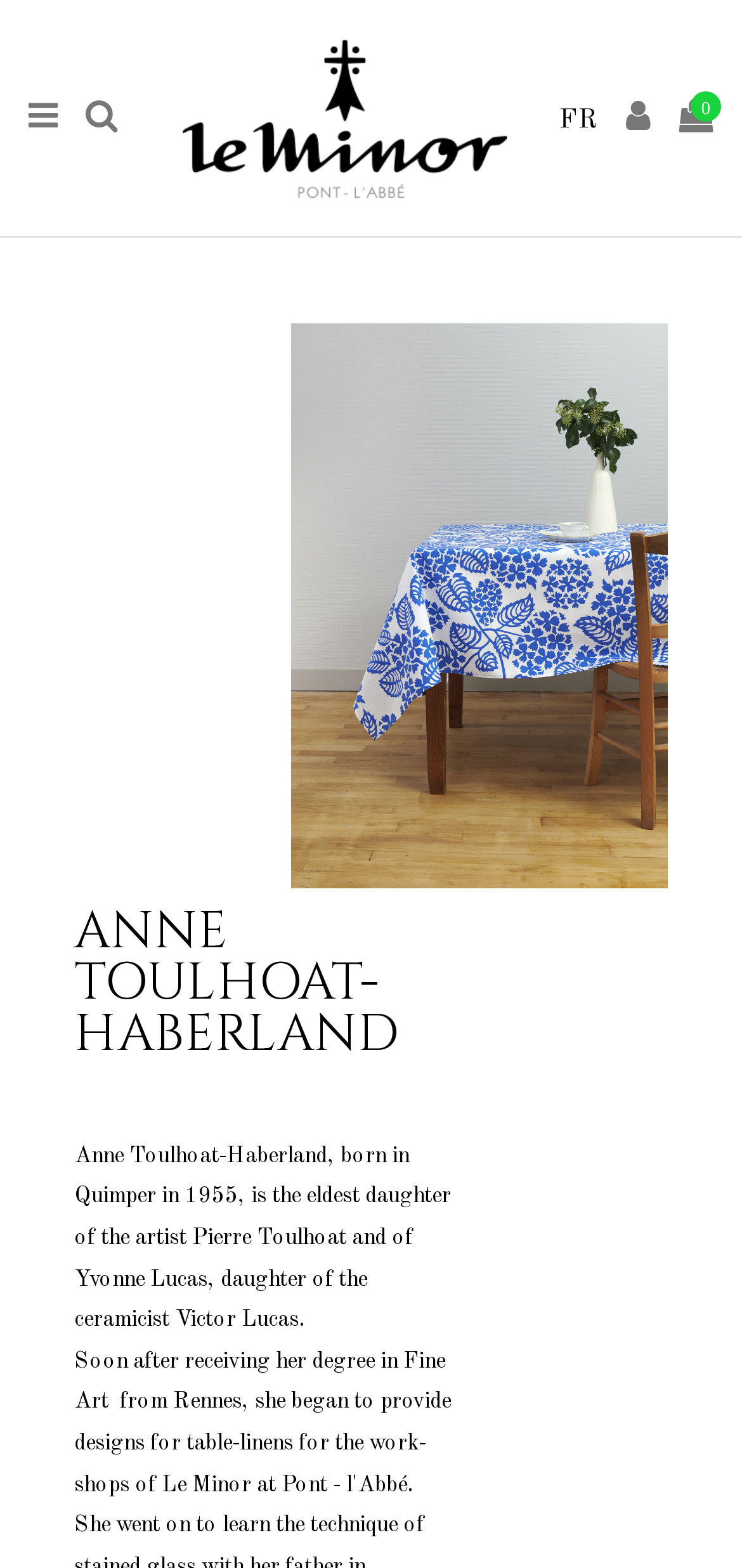What is the text of the heading element?
Provide a short answer using one word or a brief phrase based on the image.

ANNE TOULHOAT-HABERLAND